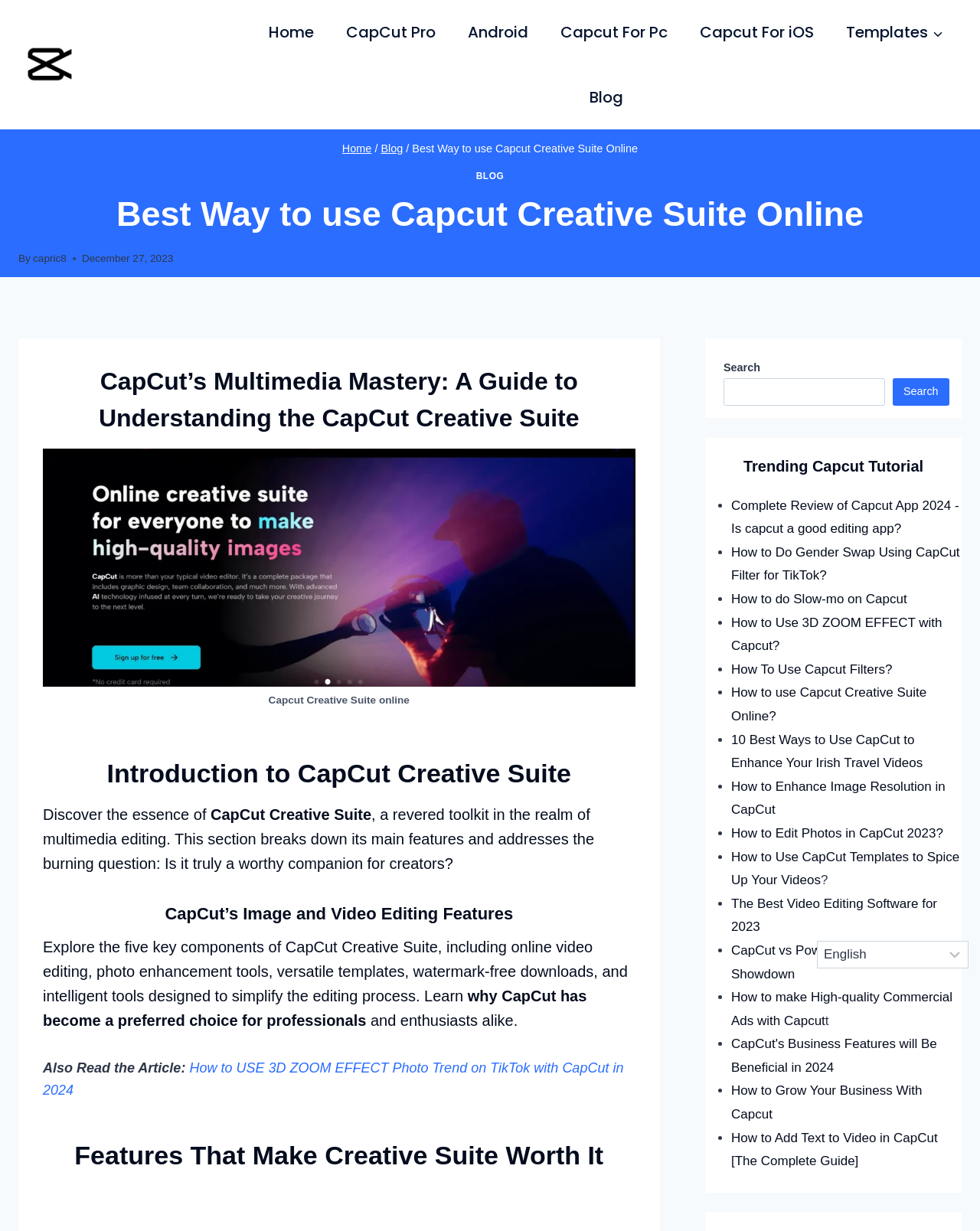Provide the bounding box coordinates for the UI element that is described as: "How To Use Capcut Filters?".

[0.746, 0.538, 0.91, 0.55]